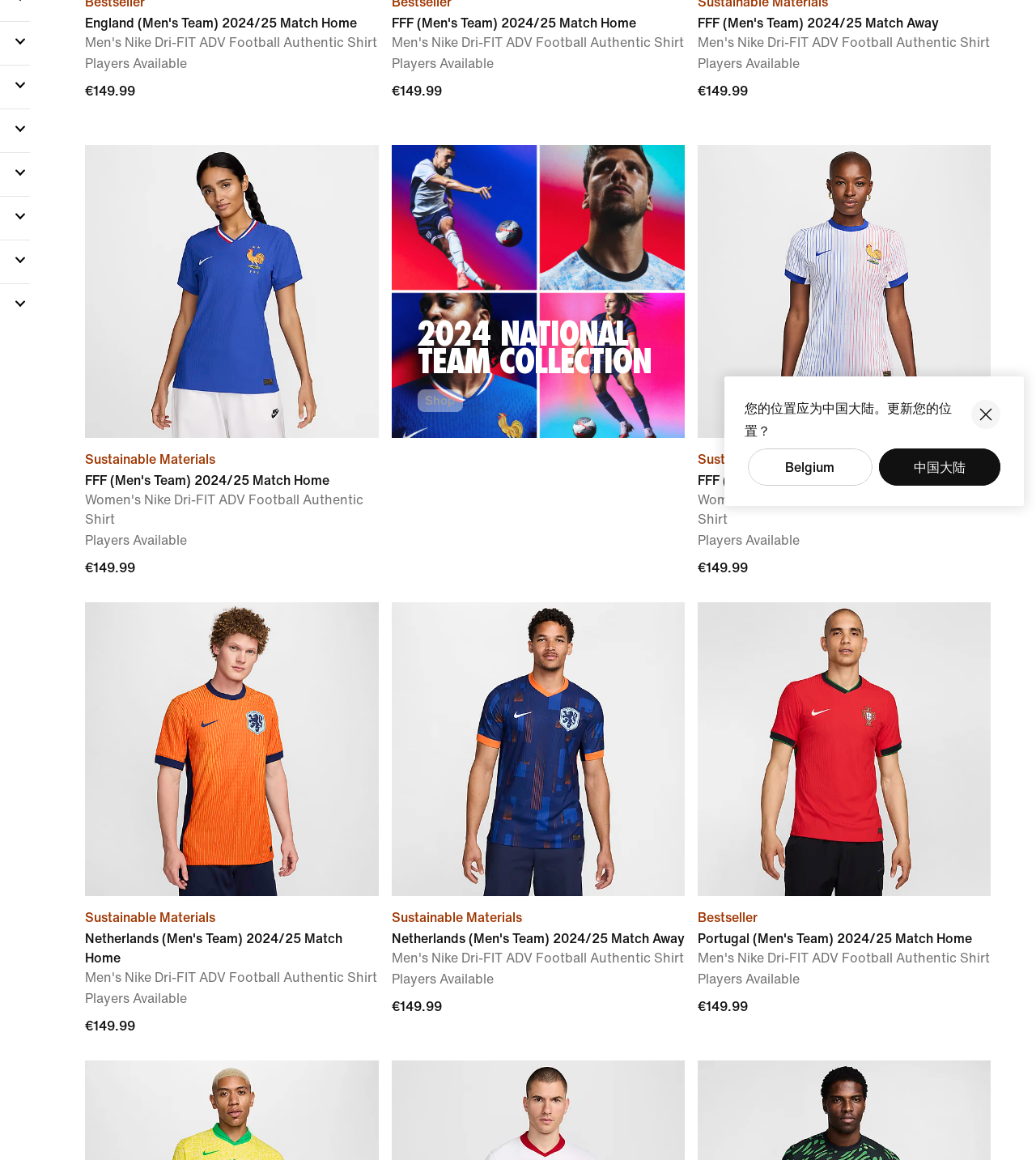Using the given element description, provide the bounding box coordinates (top-left x, top-left y, bottom-right x, bottom-right y) for the corresponding UI element in the screenshot: Sale & Offers (0)

[0.038, 0.057, 0.184, 0.09]